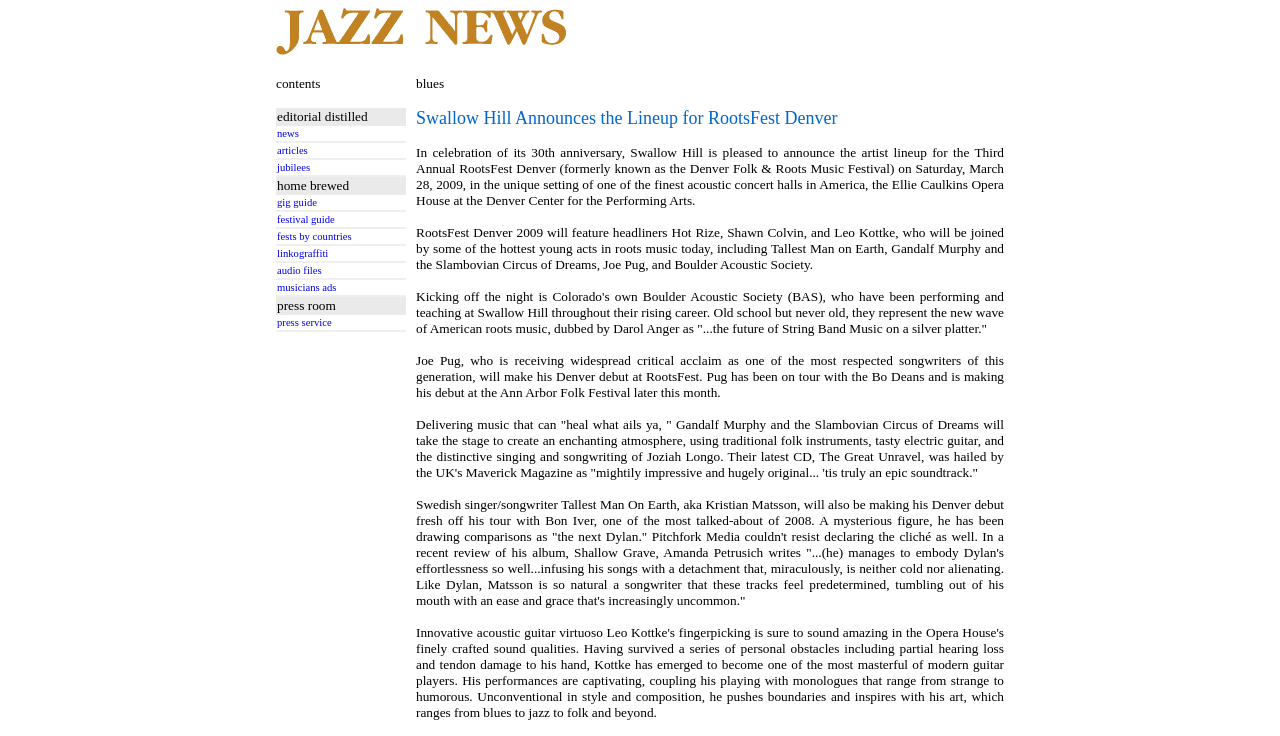Predict the bounding box coordinates of the area that should be clicked to accomplish the following instruction: "click news". The bounding box coordinates should consist of four float numbers between 0 and 1, i.e., [left, top, right, bottom].

[0.216, 0.174, 0.316, 0.189]